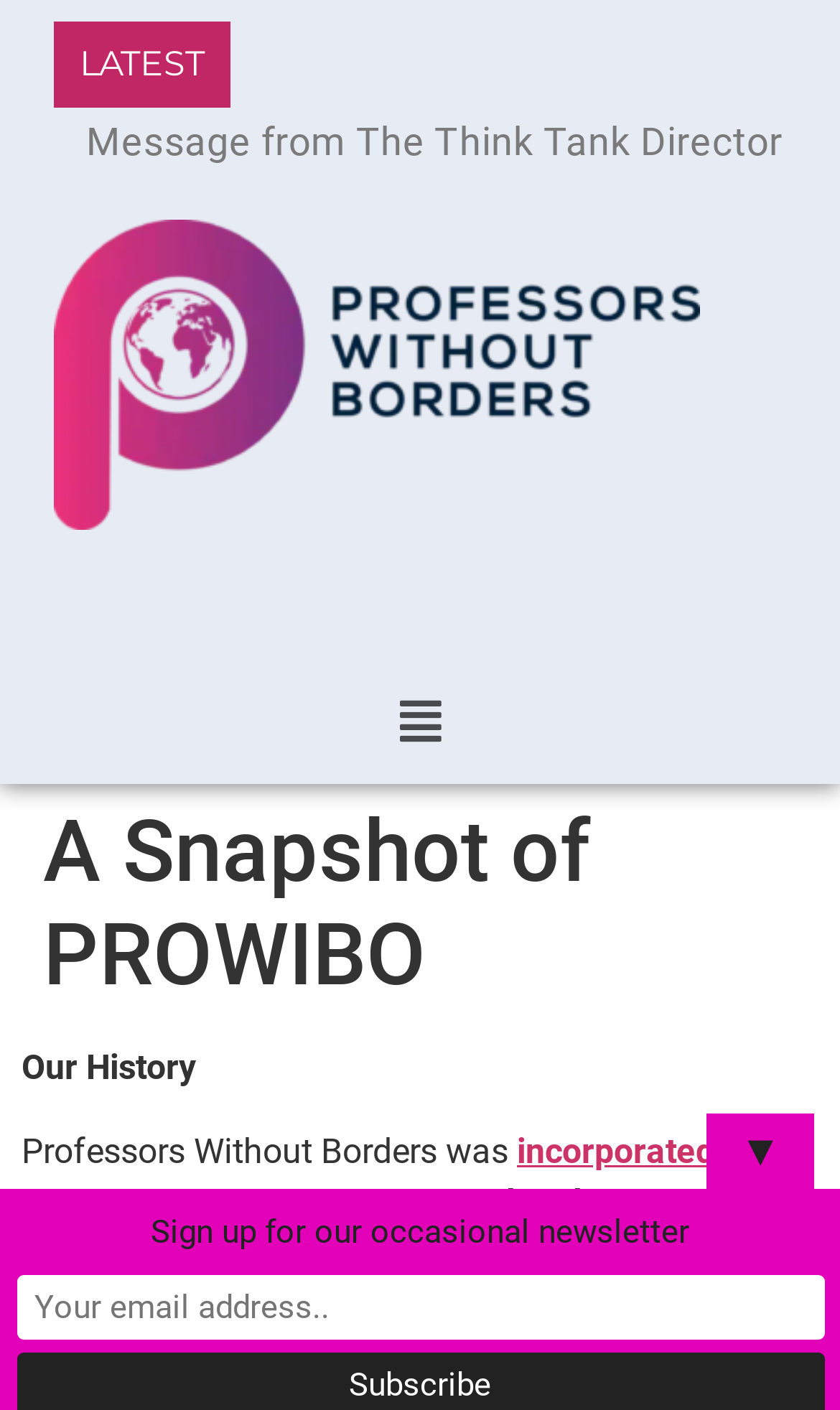Identify the bounding box for the UI element described as: "Menu". Ensure the coordinates are four float numbers between 0 and 1, formatted as [left, top, right, bottom].

[0.456, 0.518, 0.544, 0.577]